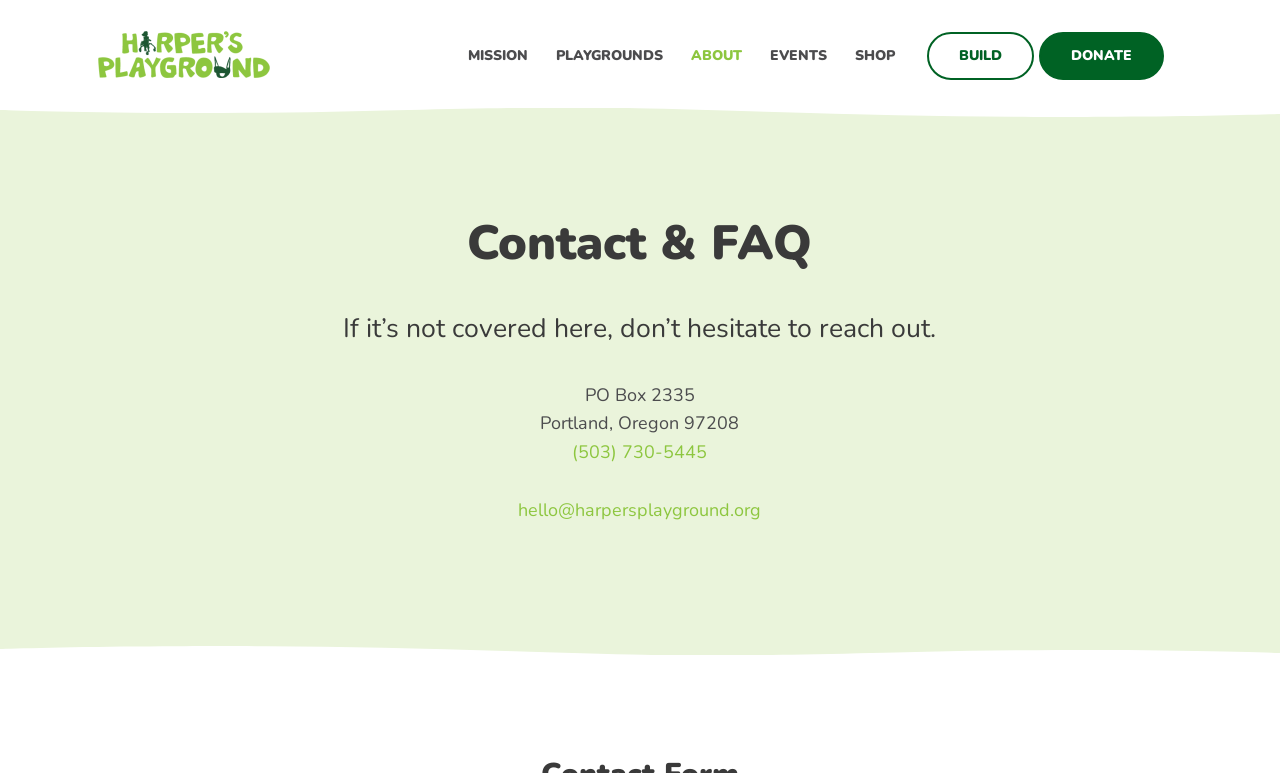Please specify the bounding box coordinates of the element that should be clicked to execute the given instruction: 'Contact Harper’s Playground via phone'. Ensure the coordinates are four float numbers between 0 and 1, expressed as [left, top, right, bottom].

[0.447, 0.569, 0.553, 0.601]